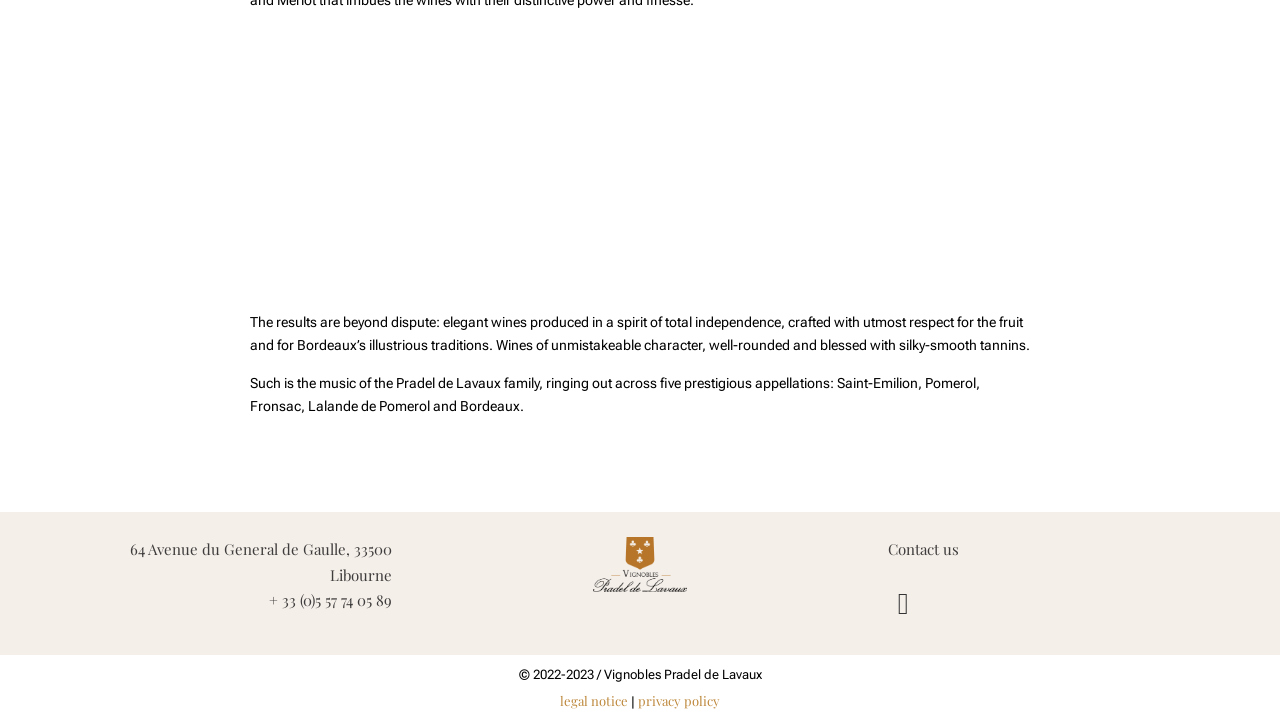What is the main theme of the webpage?
Could you please answer the question thoroughly and with as much detail as possible?

The webpage appears to be about wine production, as it mentions 'elegant wines' and 'Bordeaux's illustrious traditions', indicating that the webpage is related to wine production or a winery.